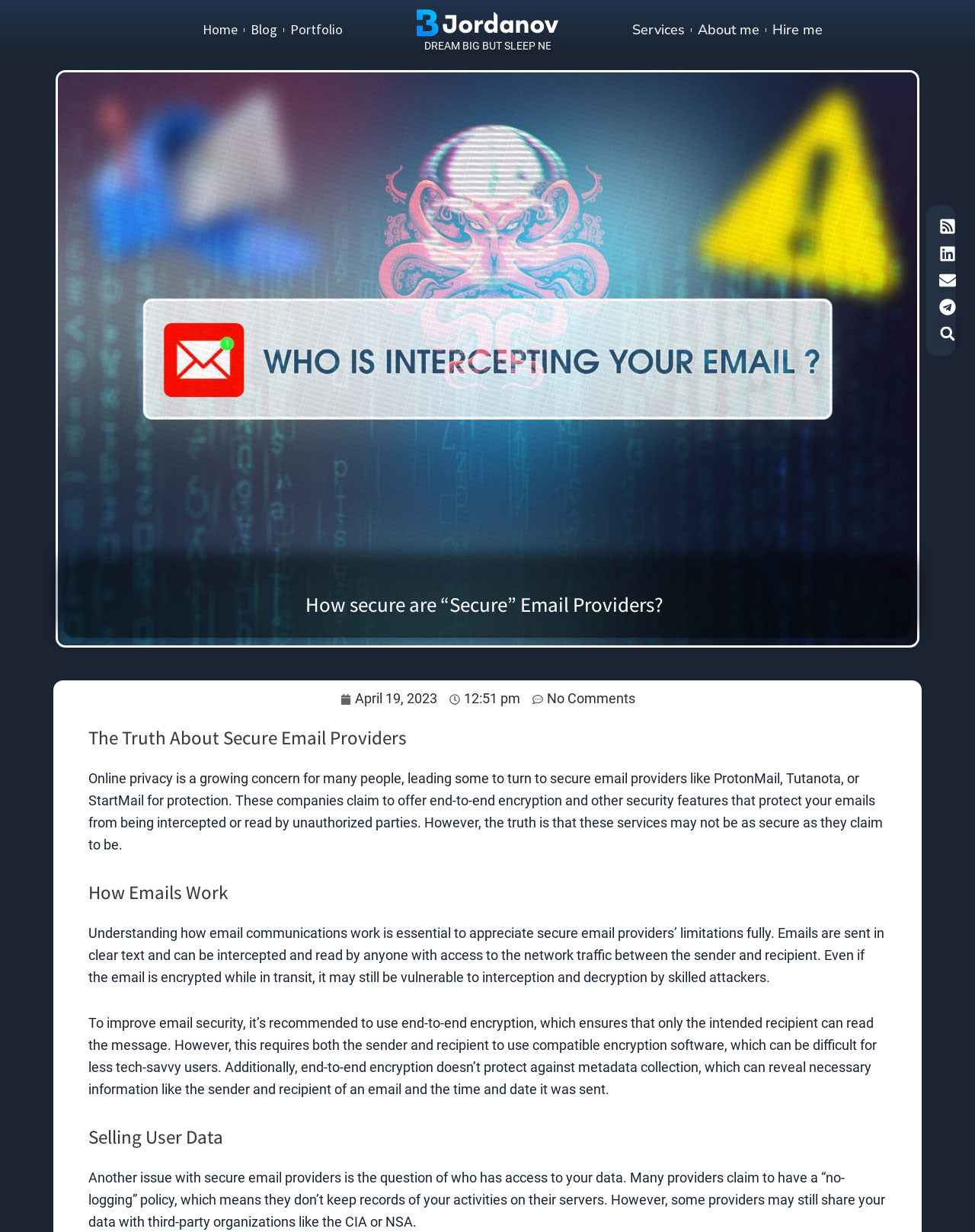Locate the bounding box coordinates of the item that should be clicked to fulfill the instruction: "Check the date of the article".

[0.349, 0.559, 0.448, 0.576]